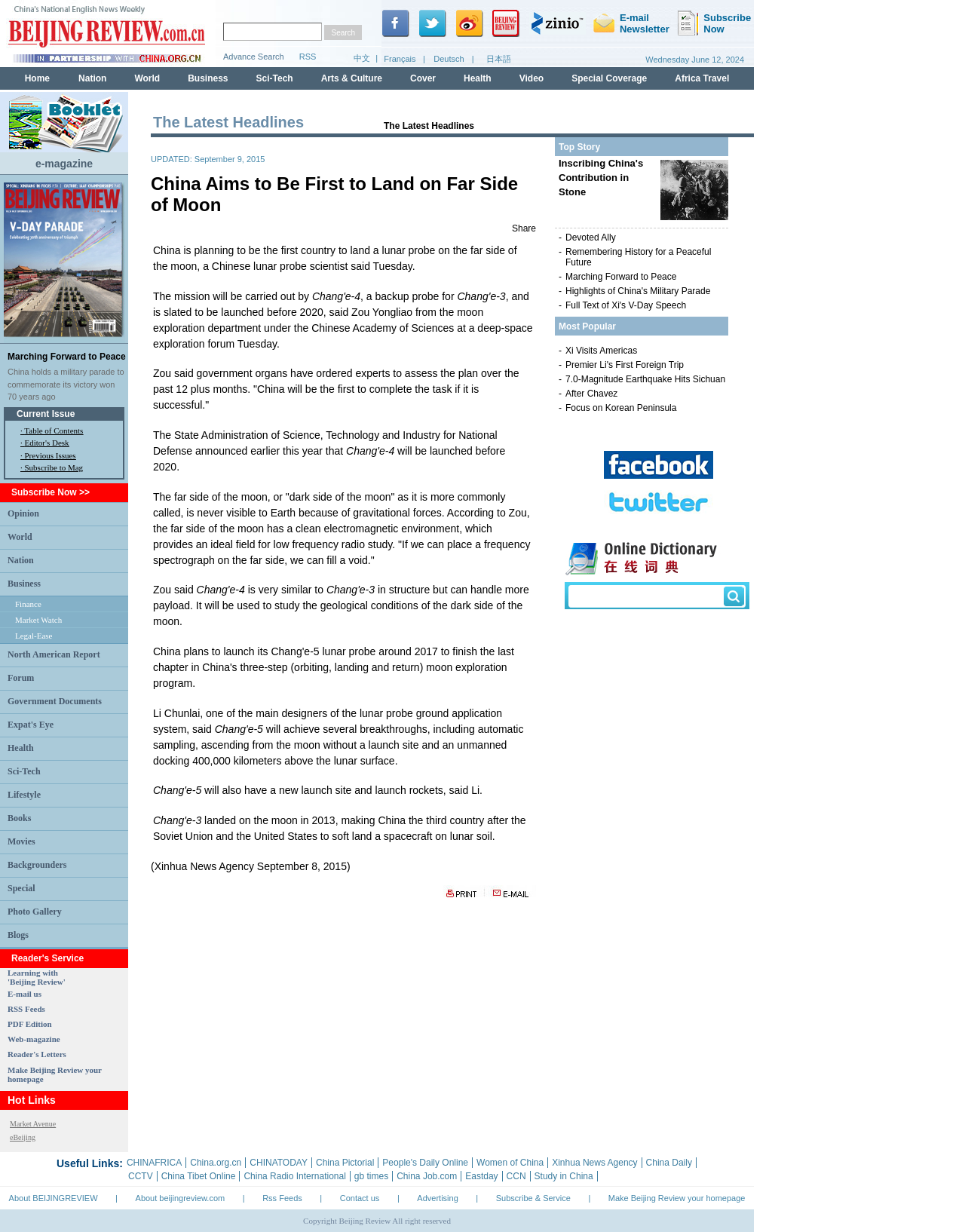Calculate the bounding box coordinates for the UI element based on the following description: "Learning with 'Beijing Review'". Ensure the coordinates are four float numbers between 0 and 1, i.e., [left, top, right, bottom].

[0.008, 0.785, 0.068, 0.8]